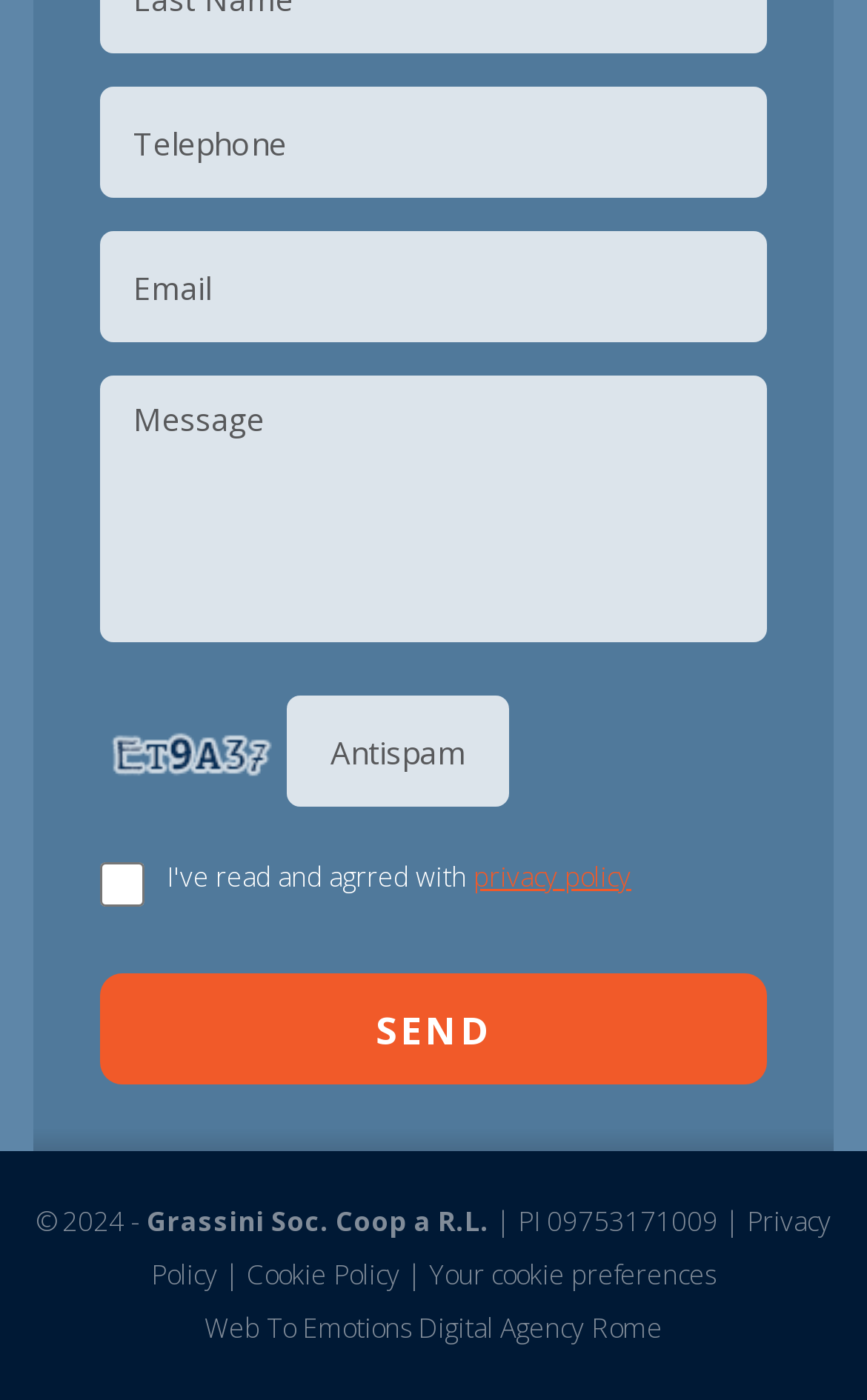Locate the bounding box coordinates of the segment that needs to be clicked to meet this instruction: "Read the privacy policy".

[0.546, 0.613, 0.728, 0.64]